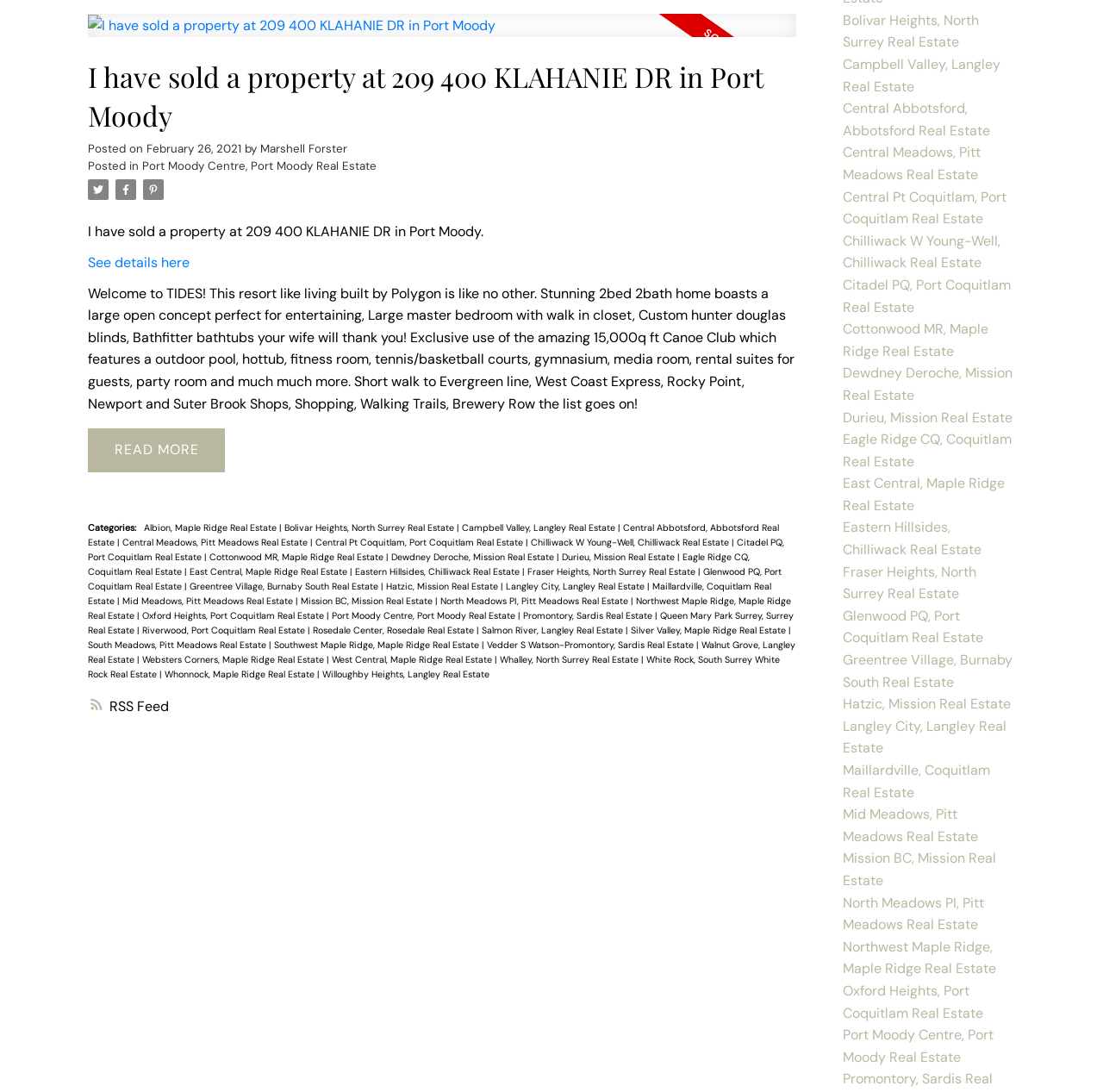Could you specify the bounding box coordinates for the clickable section to complete the following instruction: "View details of the 'Port Moody Centre, Port Moody Real Estate' category"?

[0.129, 0.146, 0.342, 0.159]